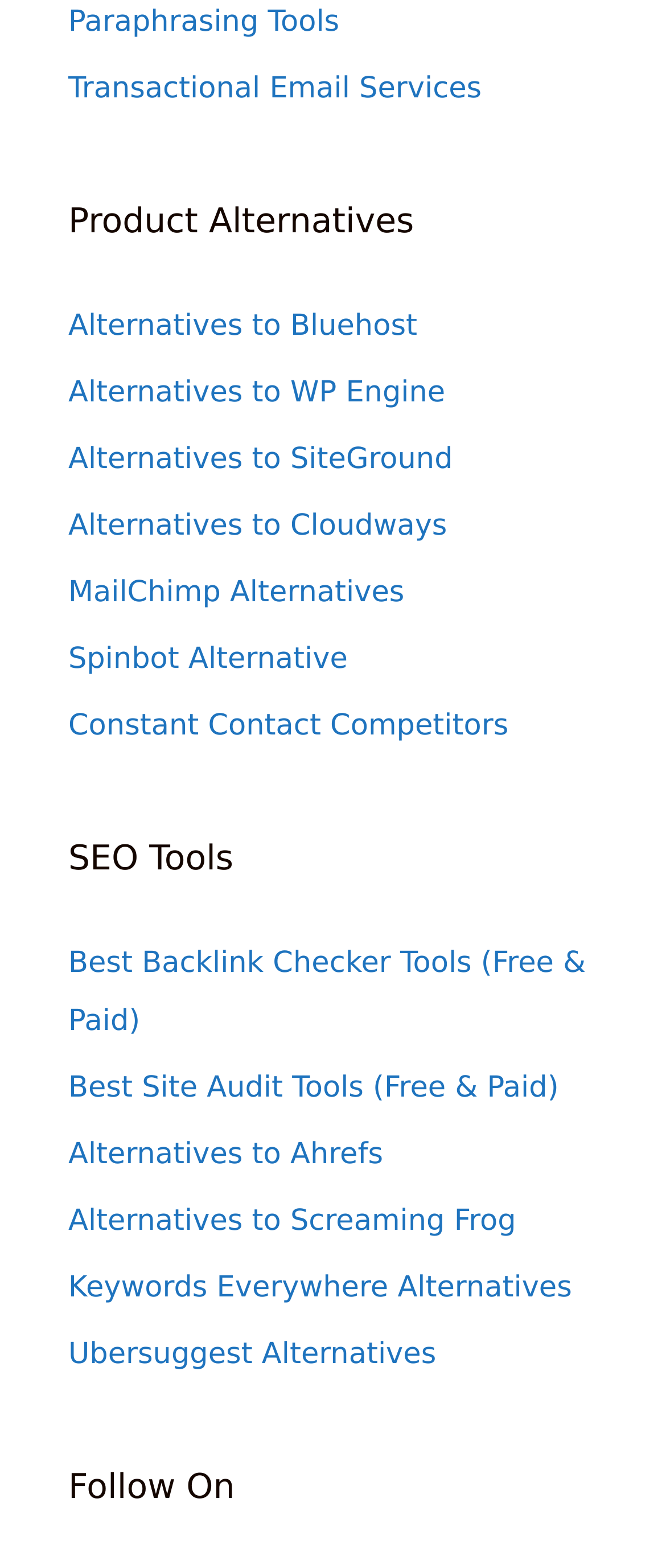How many alternatives to Bluehost are listed?
Please analyze the image and answer the question with as much detail as possible.

I counted the number of links under the 'Alternatives to Bluehost' category, and there is only one link.